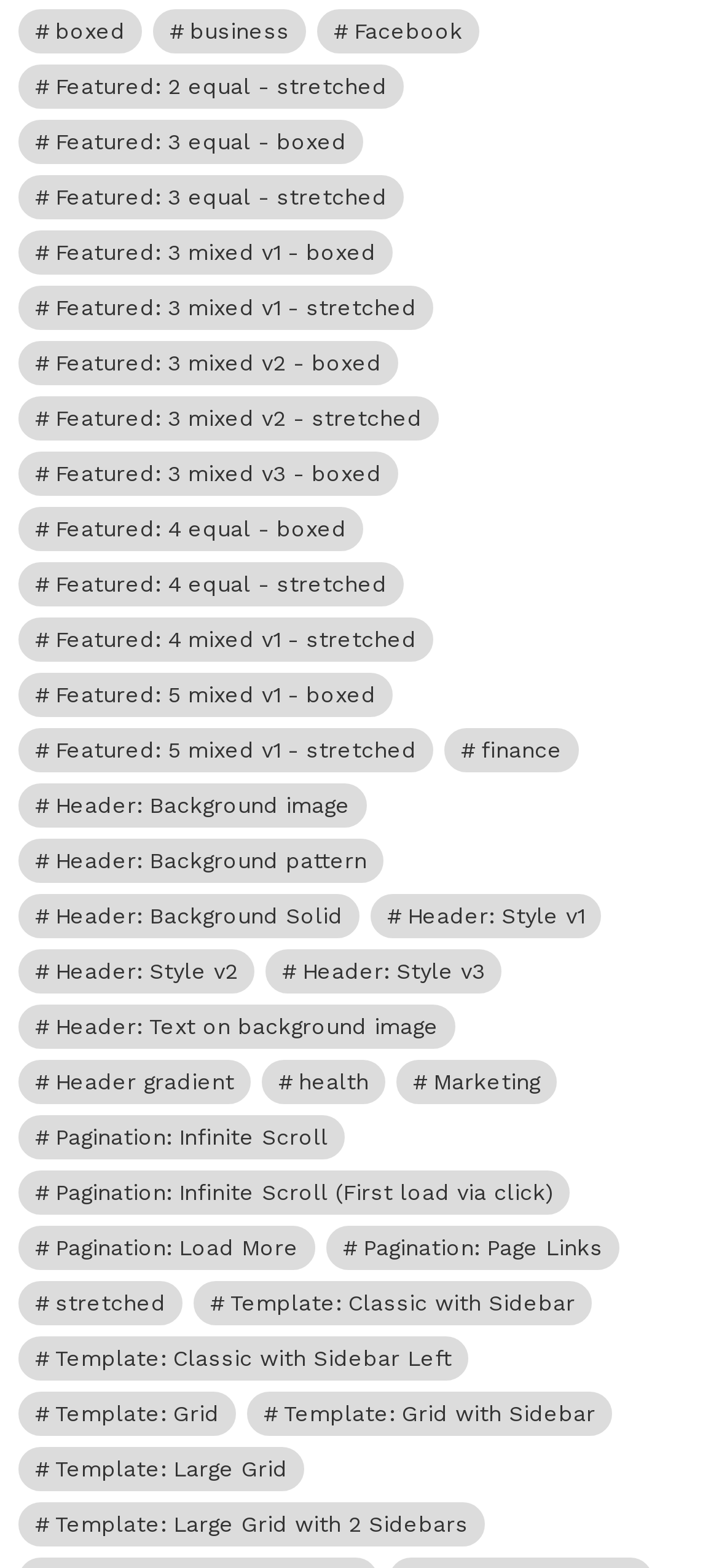Find the bounding box coordinates of the UI element according to this description: "Template: Classic with Sidebar".

[0.269, 0.817, 0.823, 0.845]